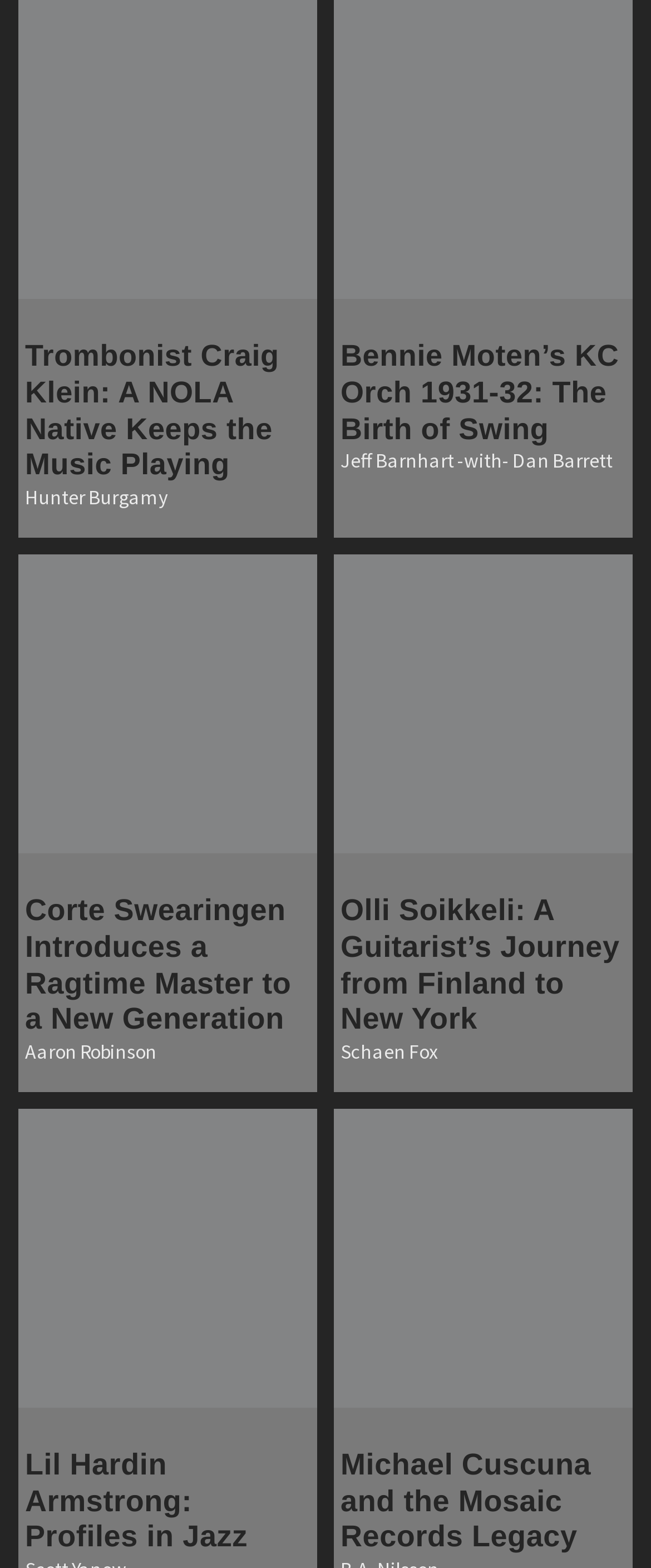Please identify the bounding box coordinates of the clickable element to fulfill the following instruction: "Click on the link to read about Trombonist Craig Klein". The coordinates should be four float numbers between 0 and 1, i.e., [left, top, right, bottom].

[0.038, 0.217, 0.477, 0.309]